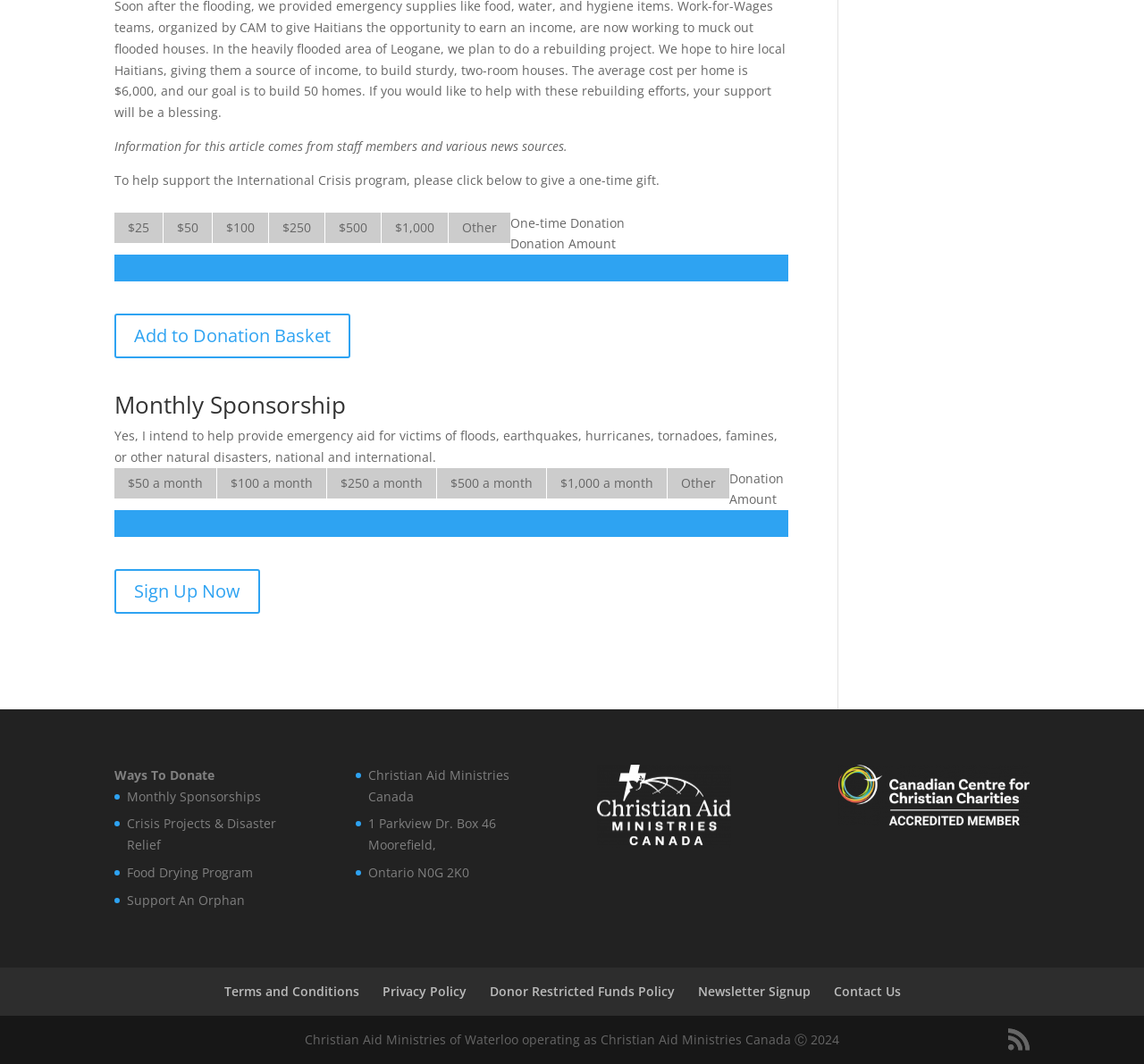Pinpoint the bounding box coordinates of the clickable area necessary to execute the following instruction: "Select the 'One-time Donation' option". The coordinates should be given as four float numbers between 0 and 1, namely [left, top, right, bottom].

[0.446, 0.201, 0.546, 0.217]